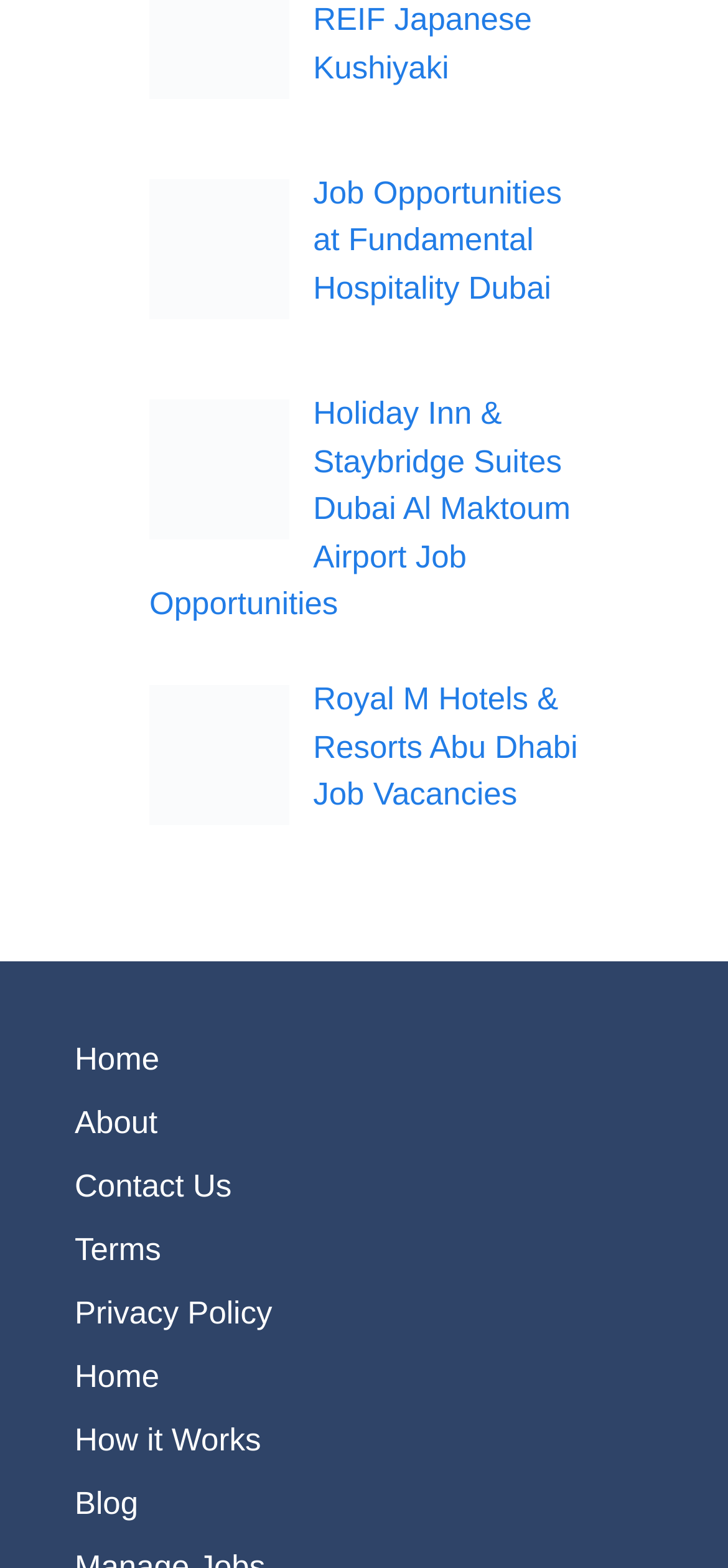Locate the bounding box coordinates of the item that should be clicked to fulfill the instruction: "Read the blog".

[0.103, 0.948, 0.19, 0.97]